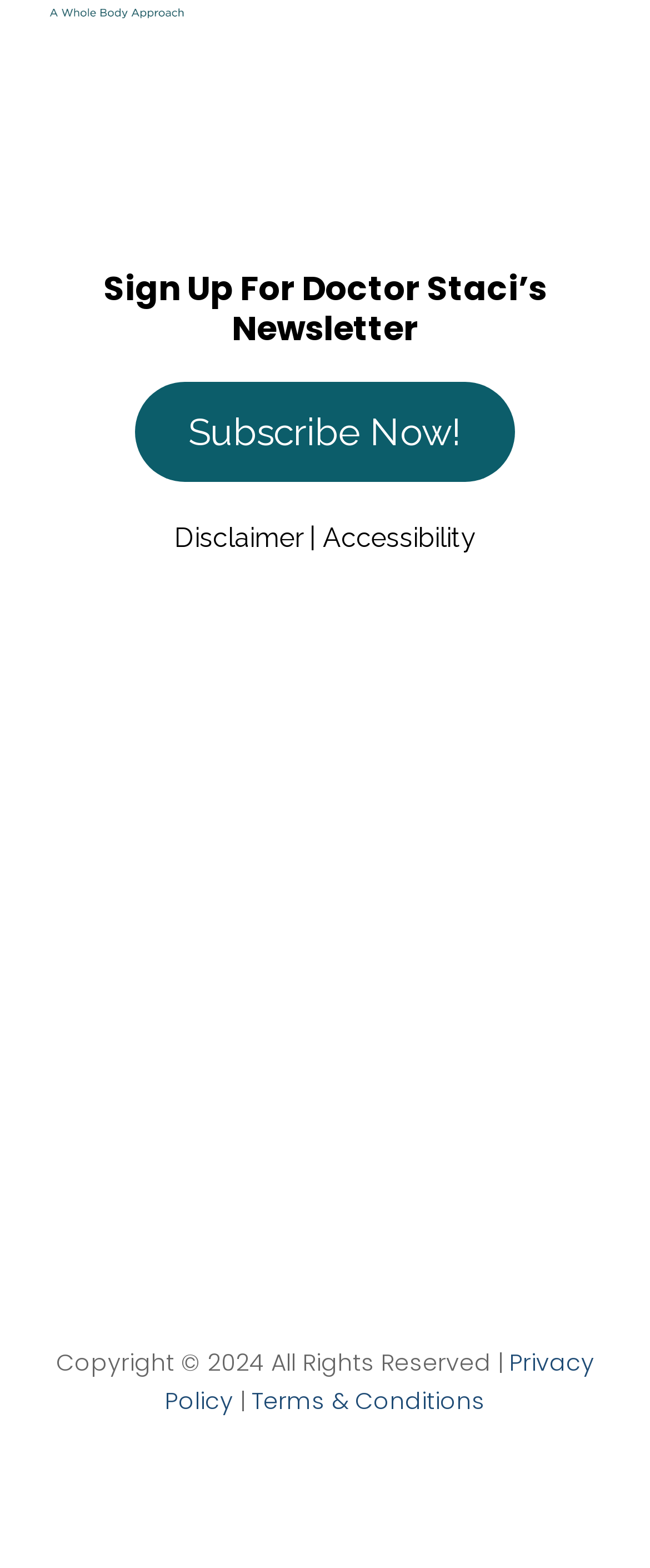What is the text after the 'Copyright' symbol?
From the image, provide a succinct answer in one word or a short phrase.

2024 All Rights Reserved